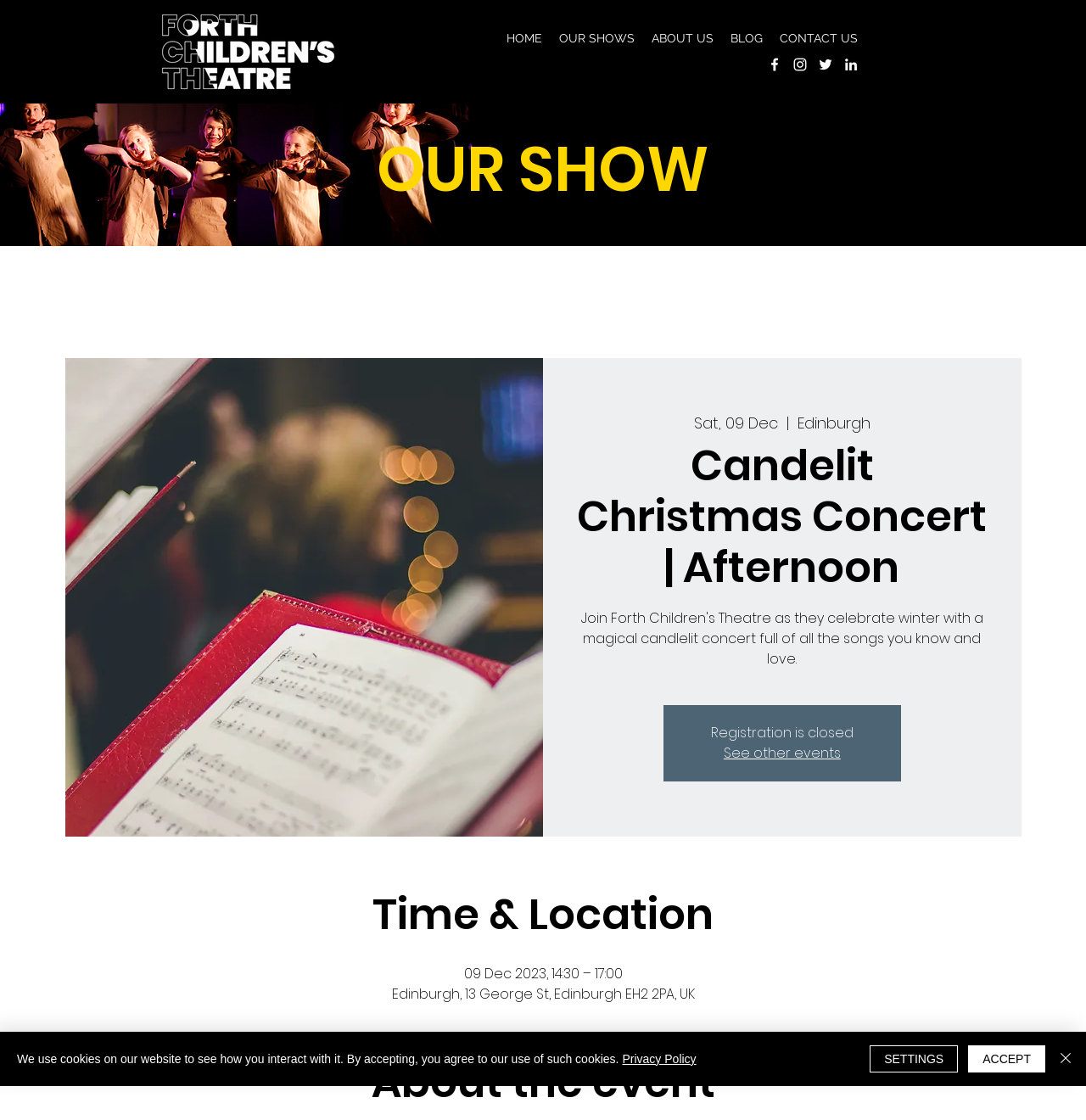Please find and generate the text of the main heading on the webpage.

Candelit Christmas Concert | Afternoon